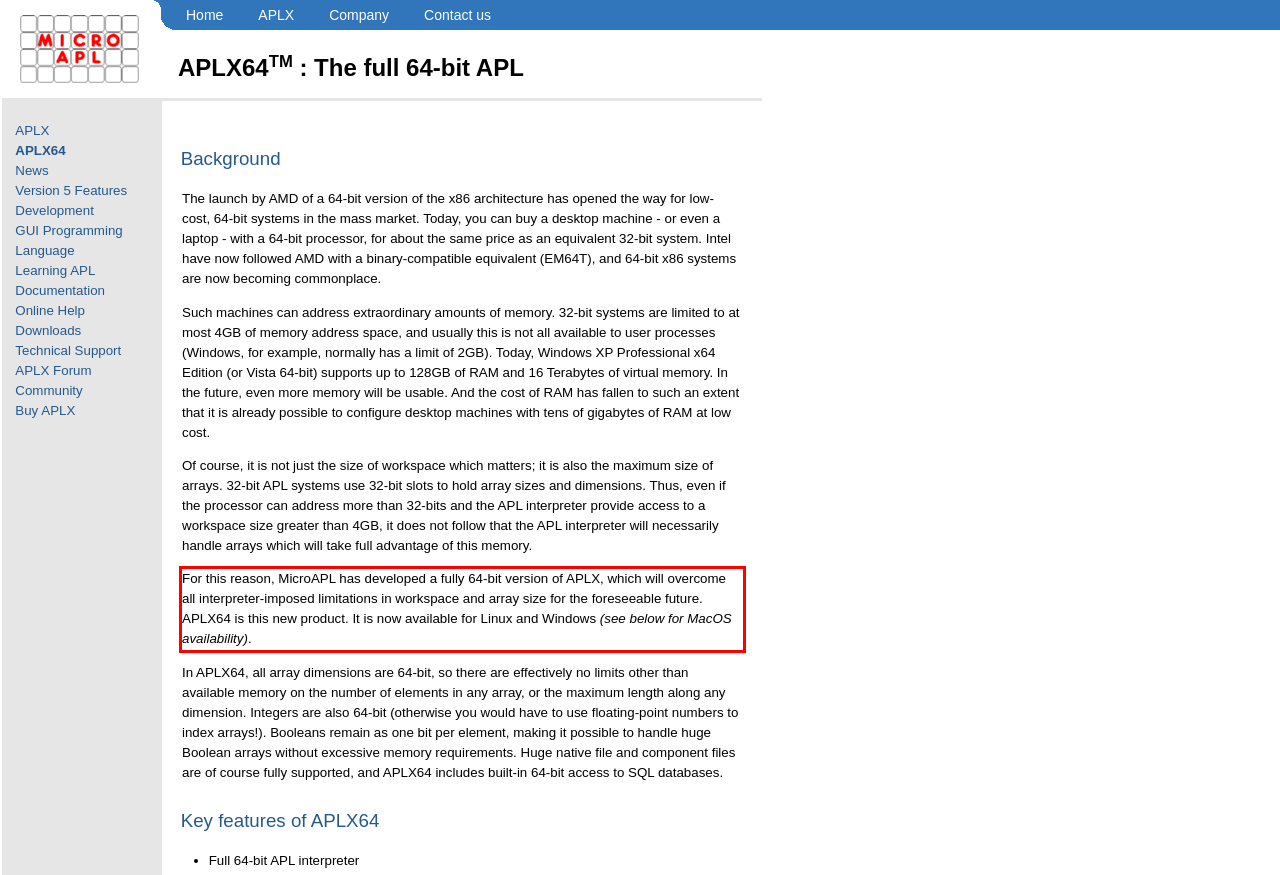Examine the screenshot of the webpage, locate the red bounding box, and perform OCR to extract the text contained within it.

For this reason, MicroAPL has developed a fully 64-bit version of APLX, which will overcome all interpreter-imposed limitations in workspace and array size for the foreseeable future. APLX64 is this new product. It is now available for Linux and Windows (see below for MacOS availability).